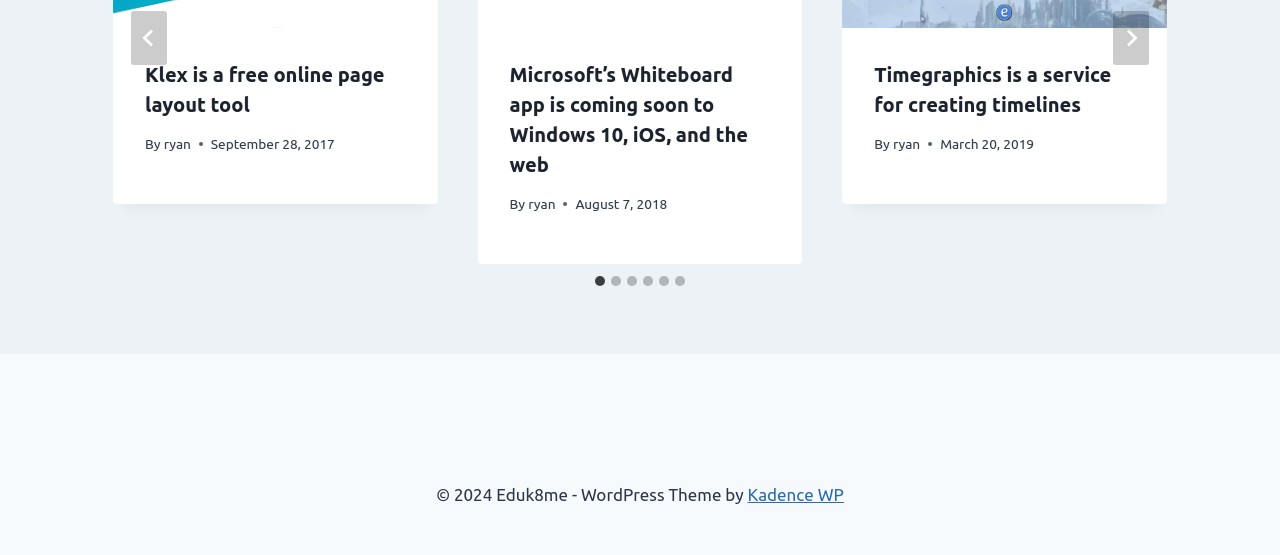Using the information in the image, give a comprehensive answer to the question: 
How many navigation buttons are there?

I looked at the navigation area and found two button elements, one labeled as 'Go to last slide' and the other labeled as 'Next', which are likely used to navigate through the slides.